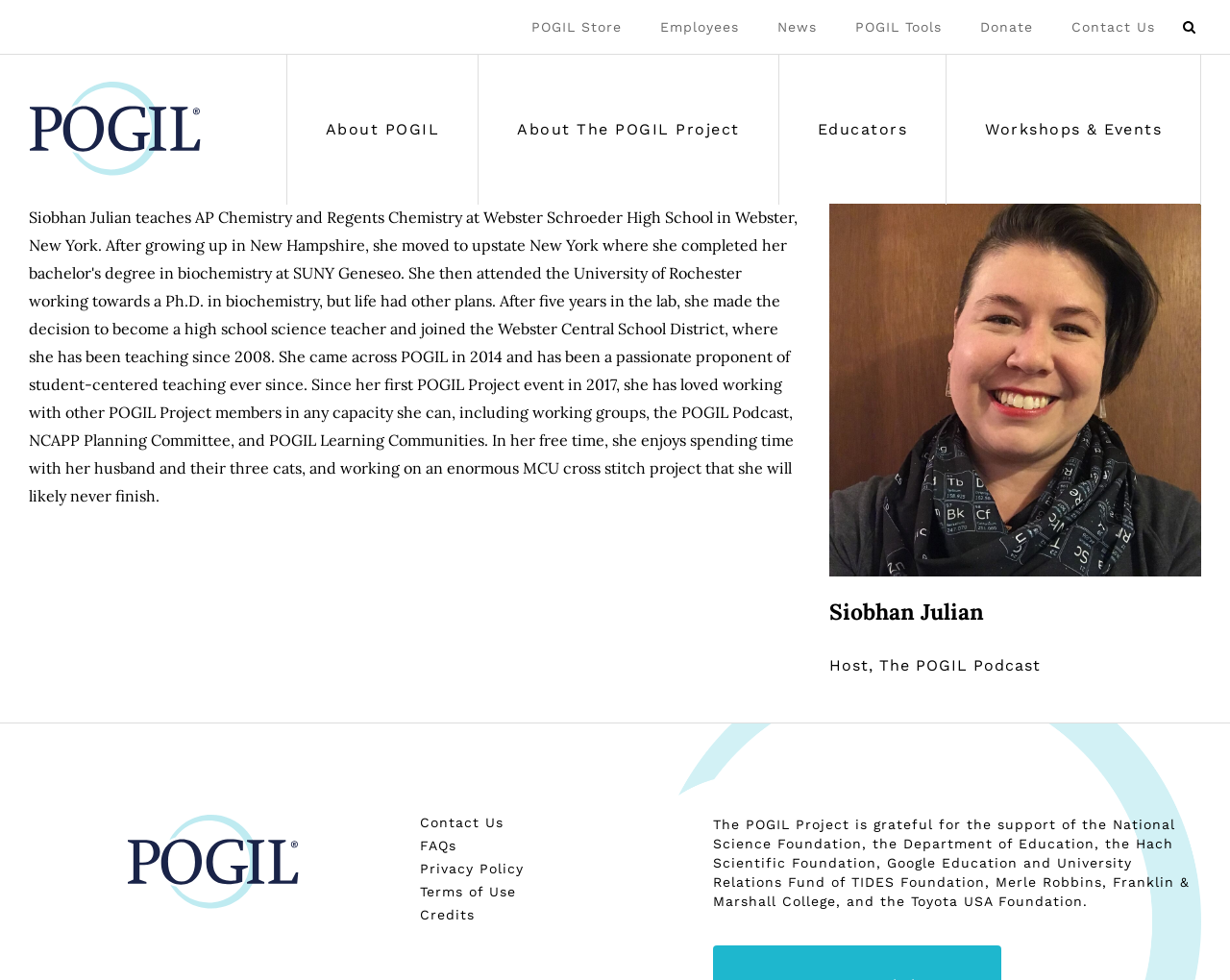Find and provide the bounding box coordinates for the UI element described with: "PAC: Collaborative Feedback Sessions".

[0.727, 0.465, 0.977, 0.525]